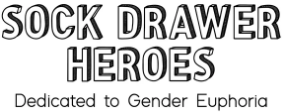Answer succinctly with a single word or phrase:
What is the design style of the visual identity?

Modern and appealing